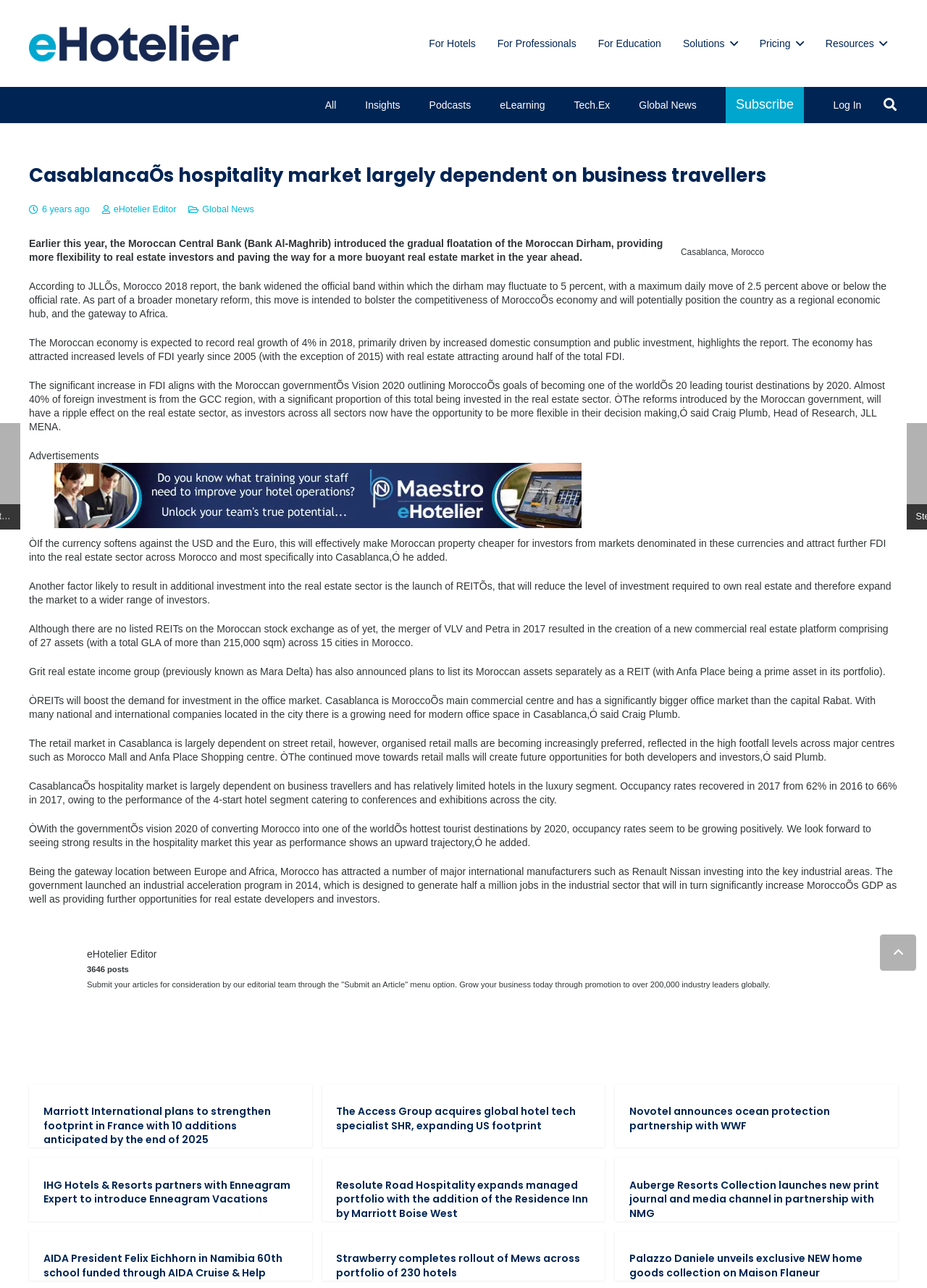What is the expected growth rate of Morocco's economy in 2018?
Based on the visual content, answer with a single word or a brief phrase.

4%